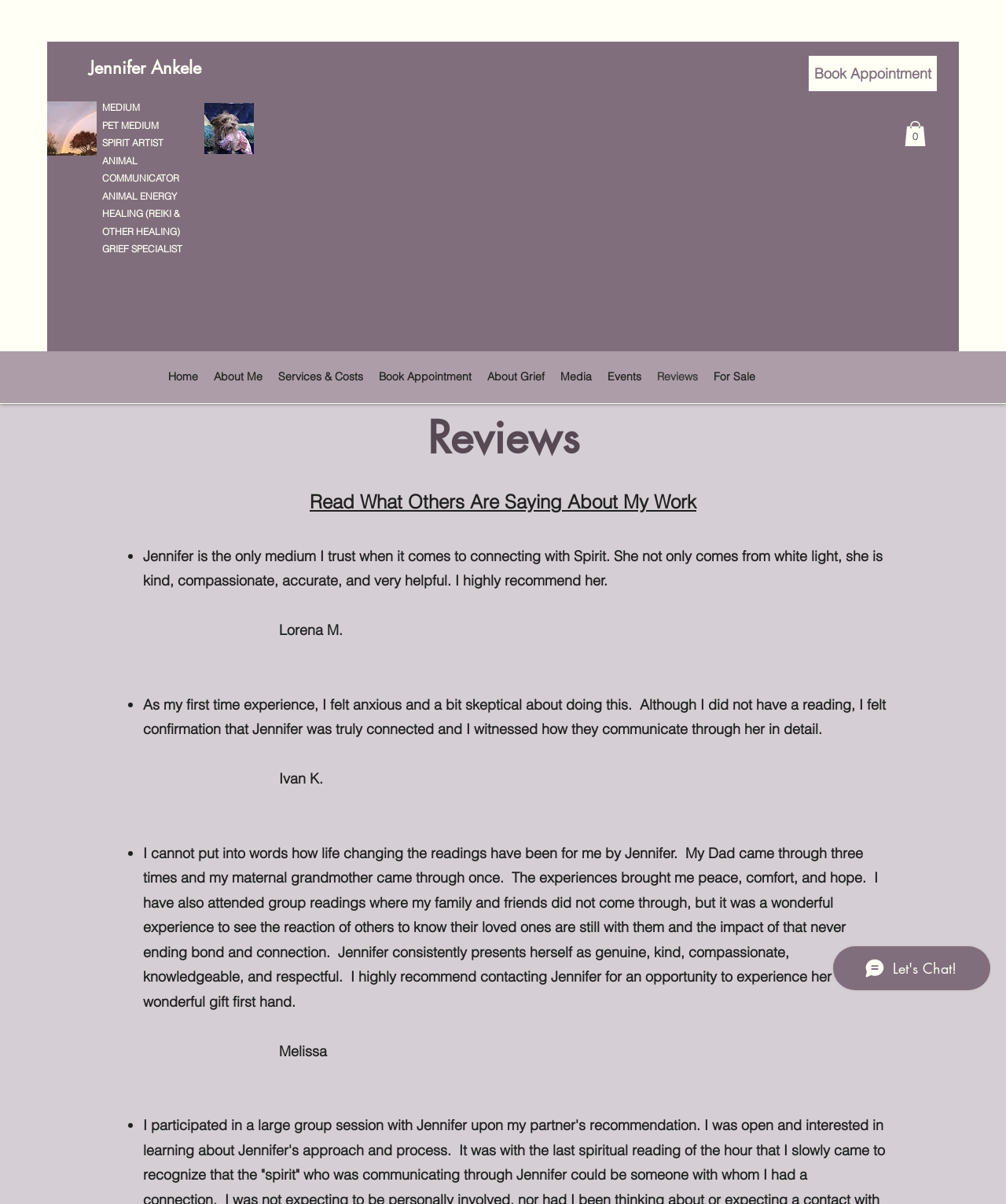What is the purpose of the 'Book Appointment' button?
Refer to the screenshot and answer in one word or phrase.

To book an appointment